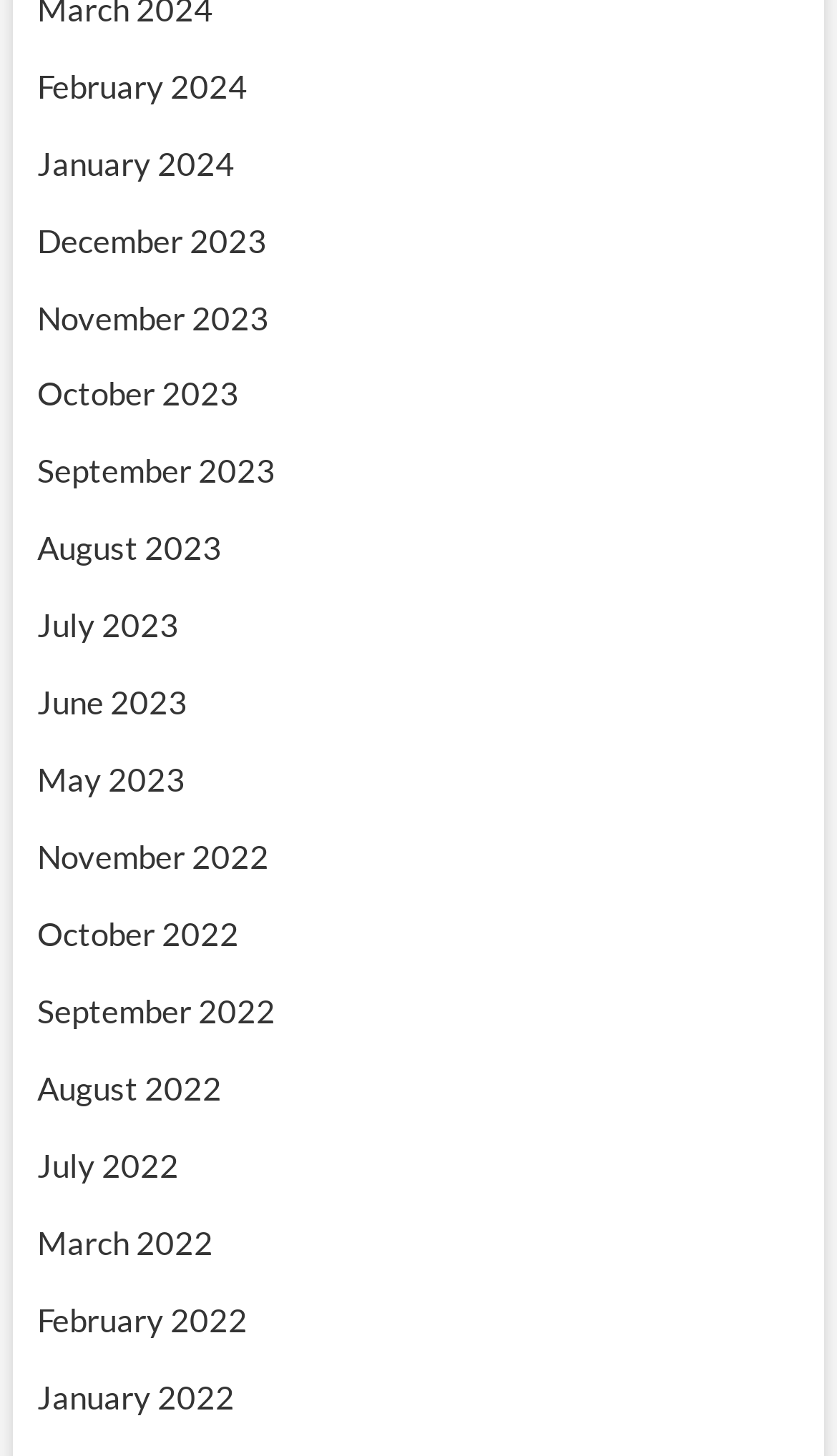Determine the bounding box coordinates of the region I should click to achieve the following instruction: "go to January 2024". Ensure the bounding box coordinates are four float numbers between 0 and 1, i.e., [left, top, right, bottom].

[0.044, 0.098, 0.28, 0.125]